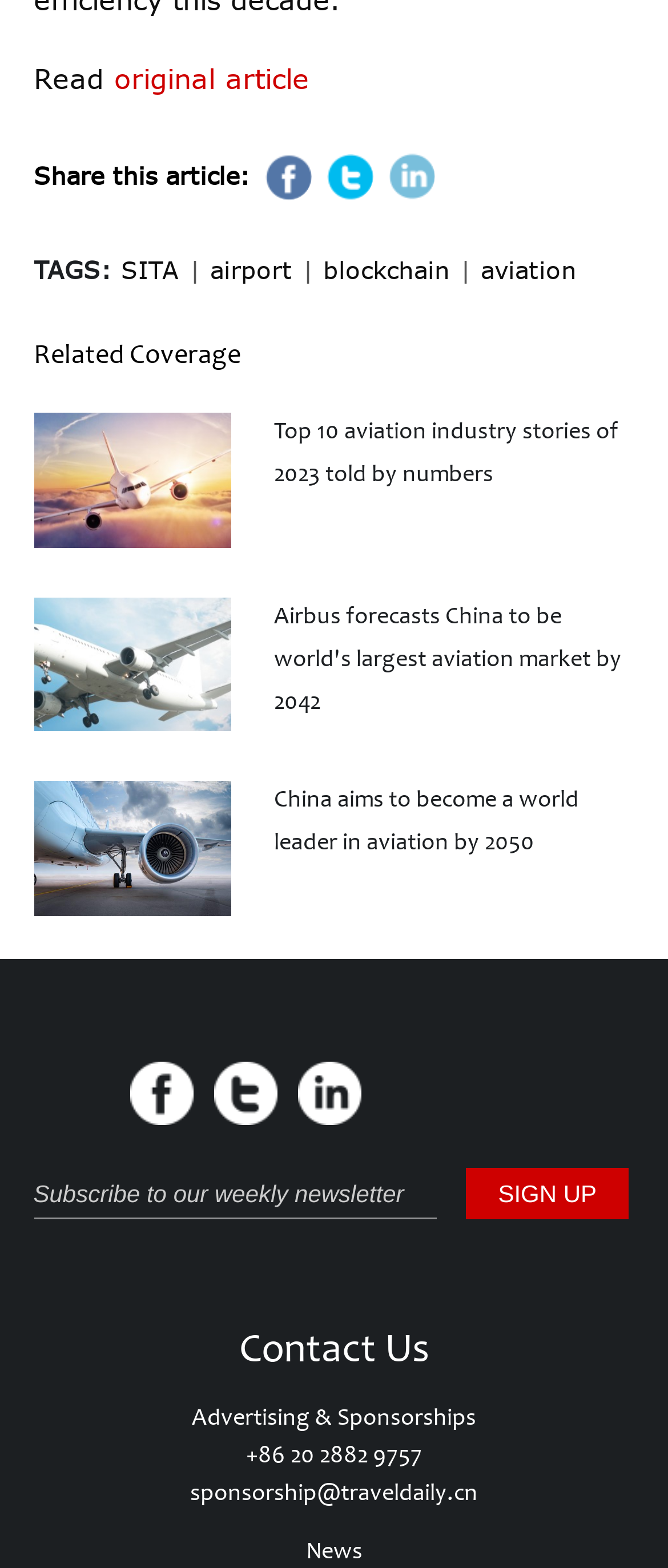Use one word or a short phrase to answer the question provided: 
What is the contact information provided?

+86 20 2882 9757